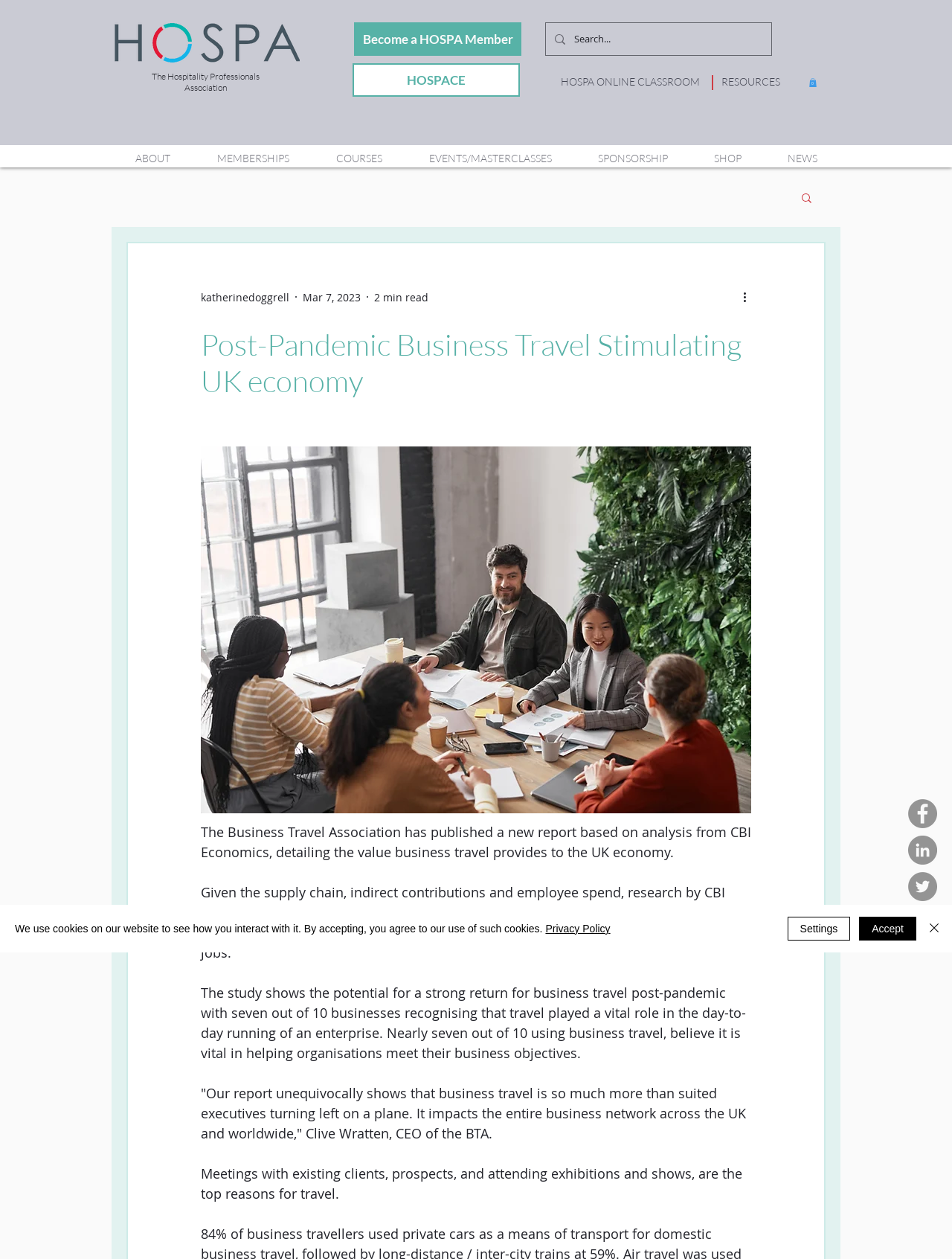Using the webpage screenshot, locate the HTML element that fits the following description and provide its bounding box: "aria-label="HOSPA Facebook"".

[0.954, 0.635, 0.984, 0.658]